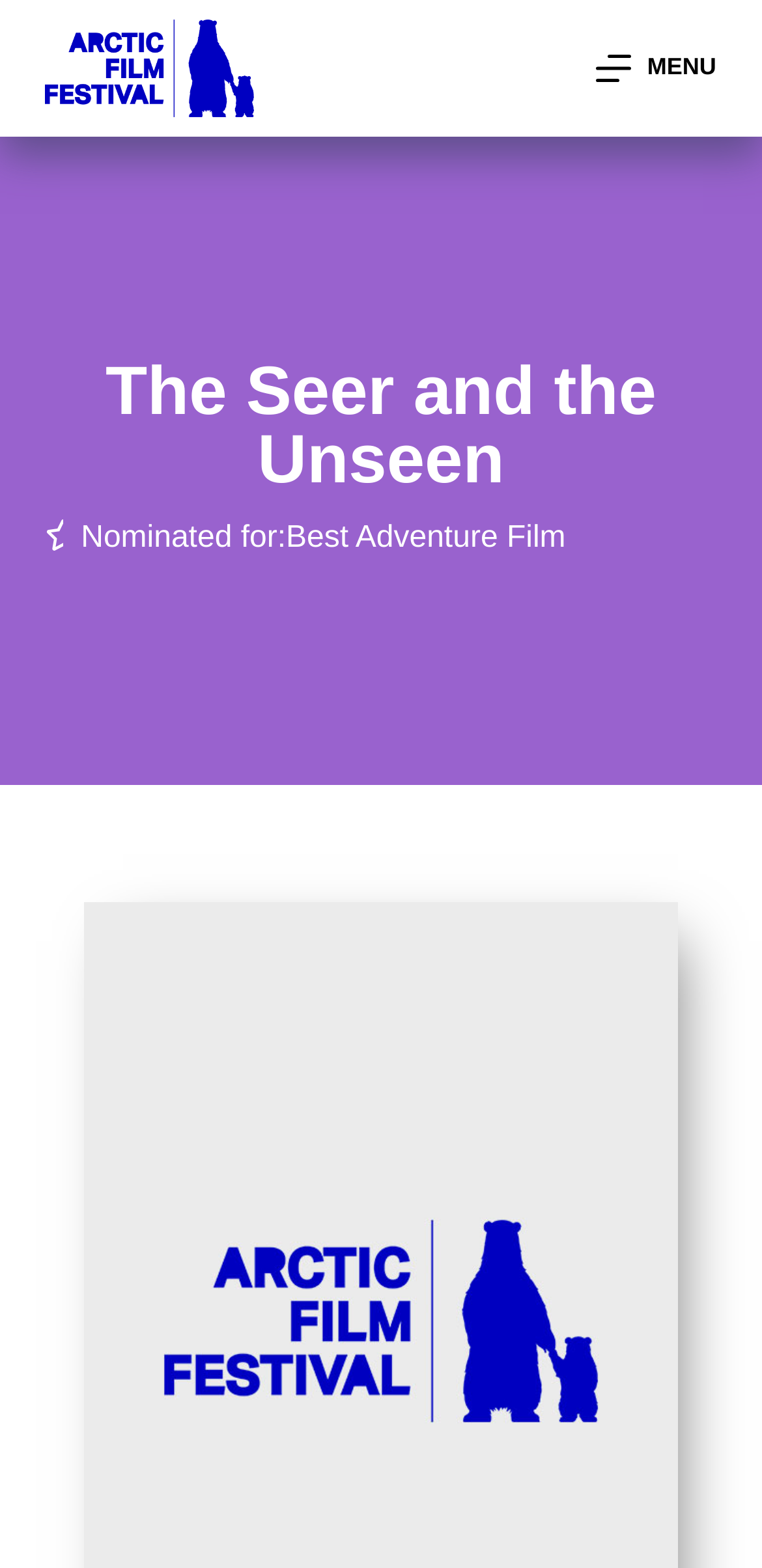Using the webpage screenshot, find the UI element described by Skip to content. Provide the bounding box coordinates in the format (top-left x, top-left y, bottom-right x, bottom-right y), ensuring all values are floating point numbers between 0 and 1.

[0.0, 0.0, 0.103, 0.025]